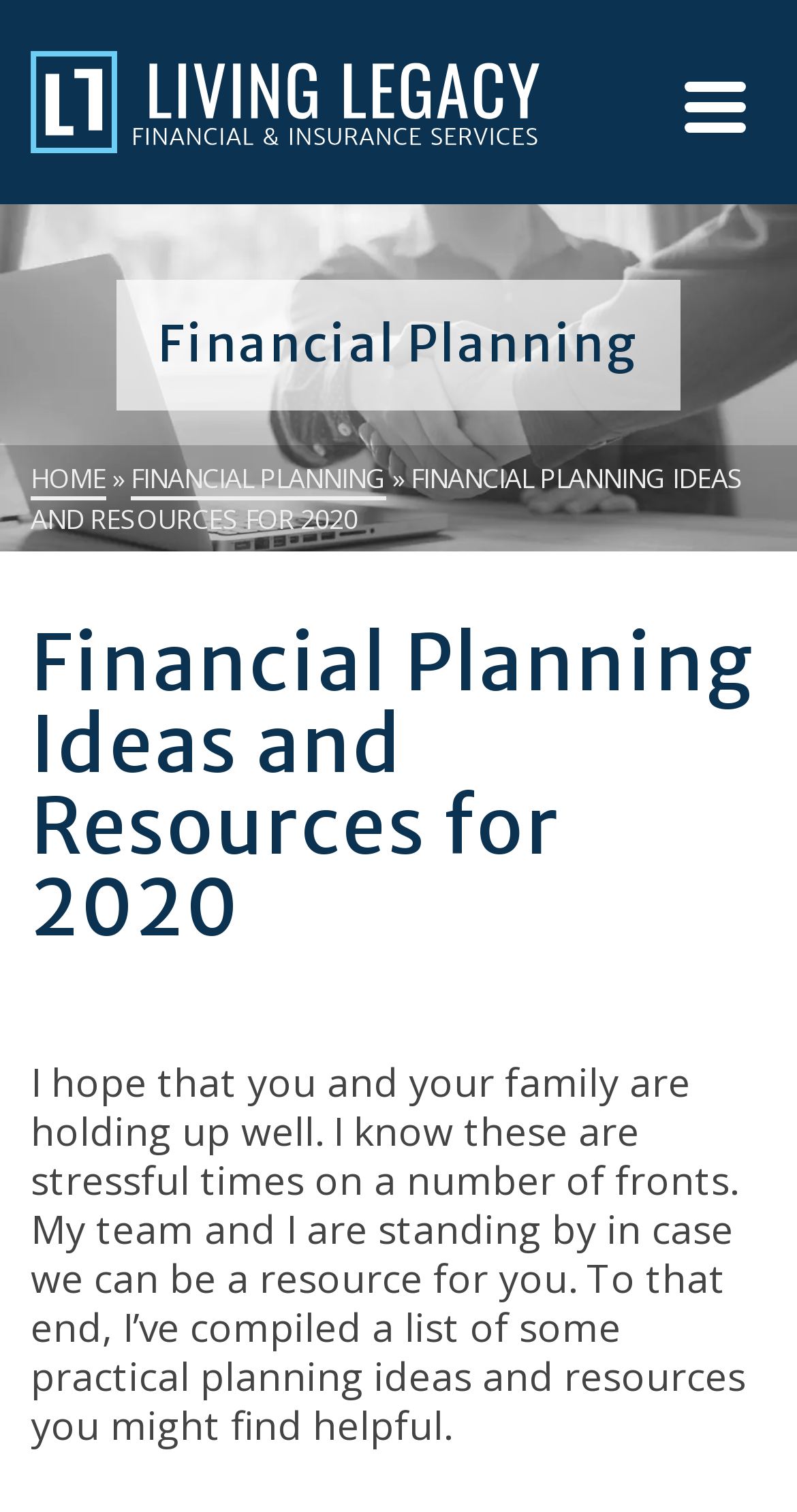Provide a thorough and detailed response to the question by examining the image: 
What is the format of the webpage?

I determined the format of the webpage by looking at the structure of the content, which includes a heading, introductory text, and a block of text that appears to be a blog post, suggesting that the webpage is a blog post or article.